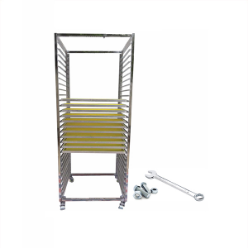What is the purpose of the wrench and washers?
Utilize the information in the image to give a detailed answer to the question.

The presence of a wrench and several washers accompanying the frame suggests that assembly may be required, implying that these tools are necessary for setting up the frame.